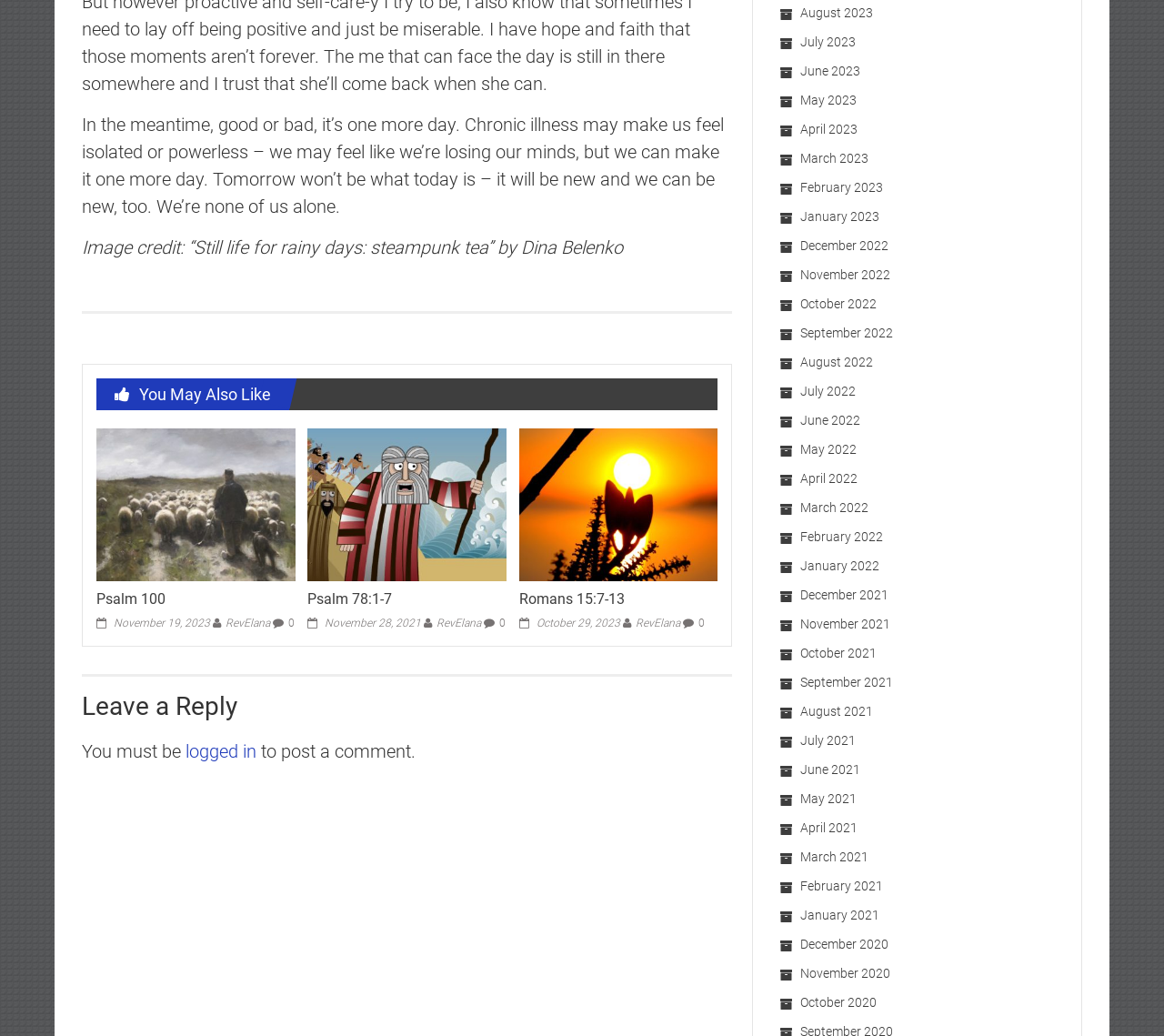Determine the coordinates of the bounding box for the clickable area needed to execute this instruction: "Click on 'Leave a Reply'".

[0.07, 0.667, 0.629, 0.699]